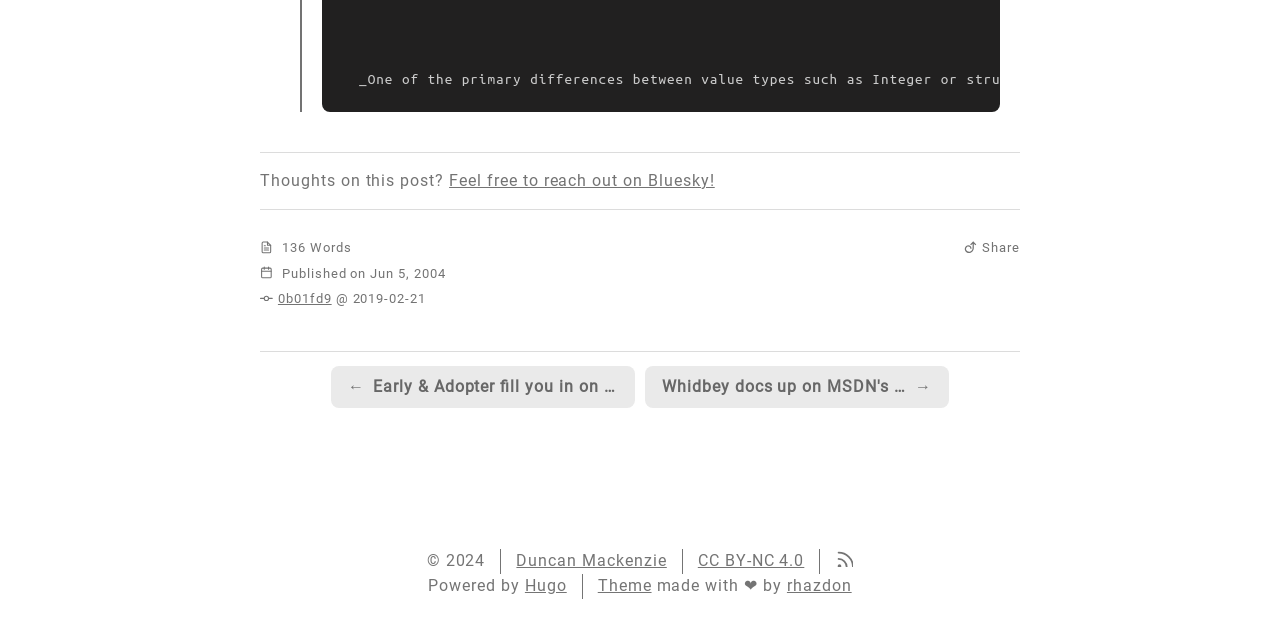Provide the bounding box coordinates, formatted as (top-left x, top-left y, bottom-right x, bottom-right y), with all values being floating point numbers between 0 and 1. Identify the bounding box of the UI element that matches the description: 126

None